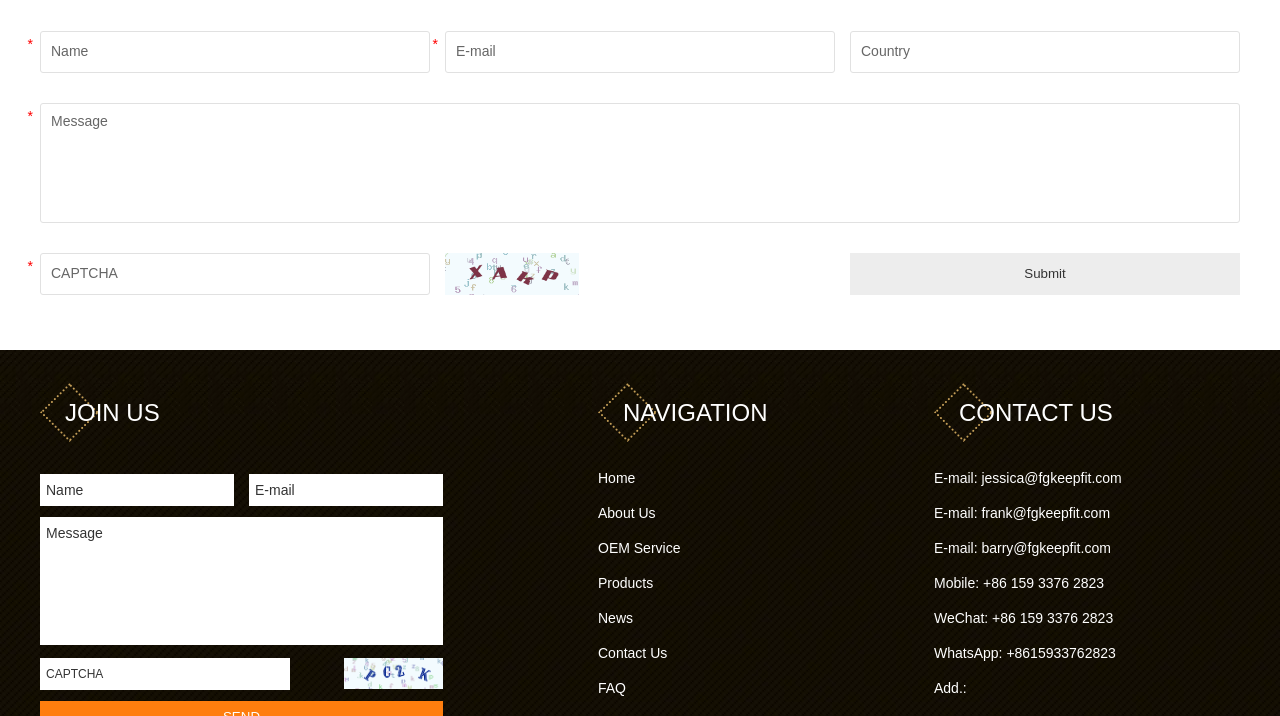Indicate the bounding box coordinates of the element that must be clicked to execute the instruction: "Enter your name". The coordinates should be given as four float numbers between 0 and 1, i.e., [left, top, right, bottom].

[0.031, 0.043, 0.336, 0.101]